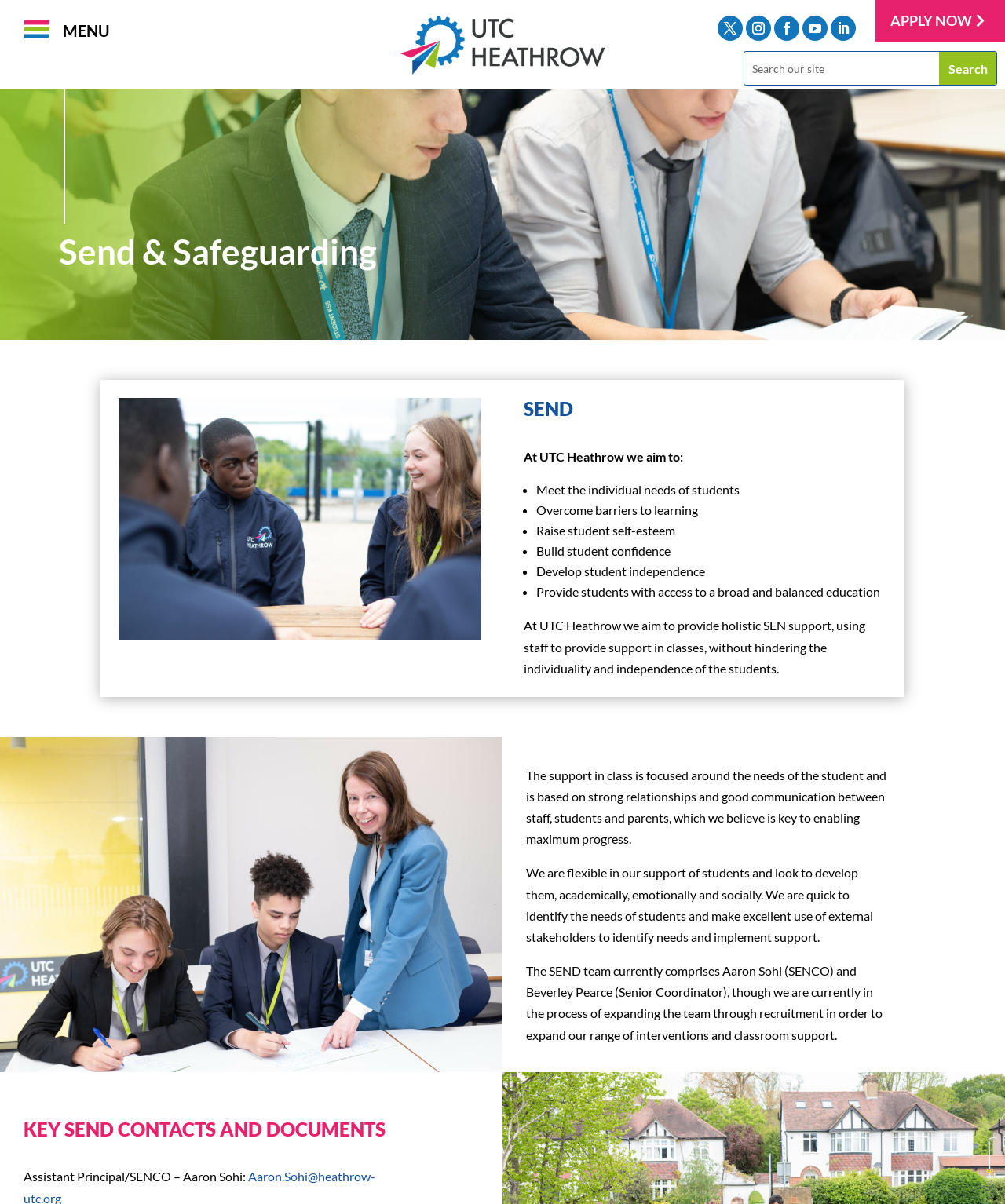Please identify the bounding box coordinates of the element's region that I should click in order to complete the following instruction: "Click the MENU link". The bounding box coordinates consist of four float numbers between 0 and 1, i.e., [left, top, right, bottom].

[0.062, 0.018, 0.109, 0.033]